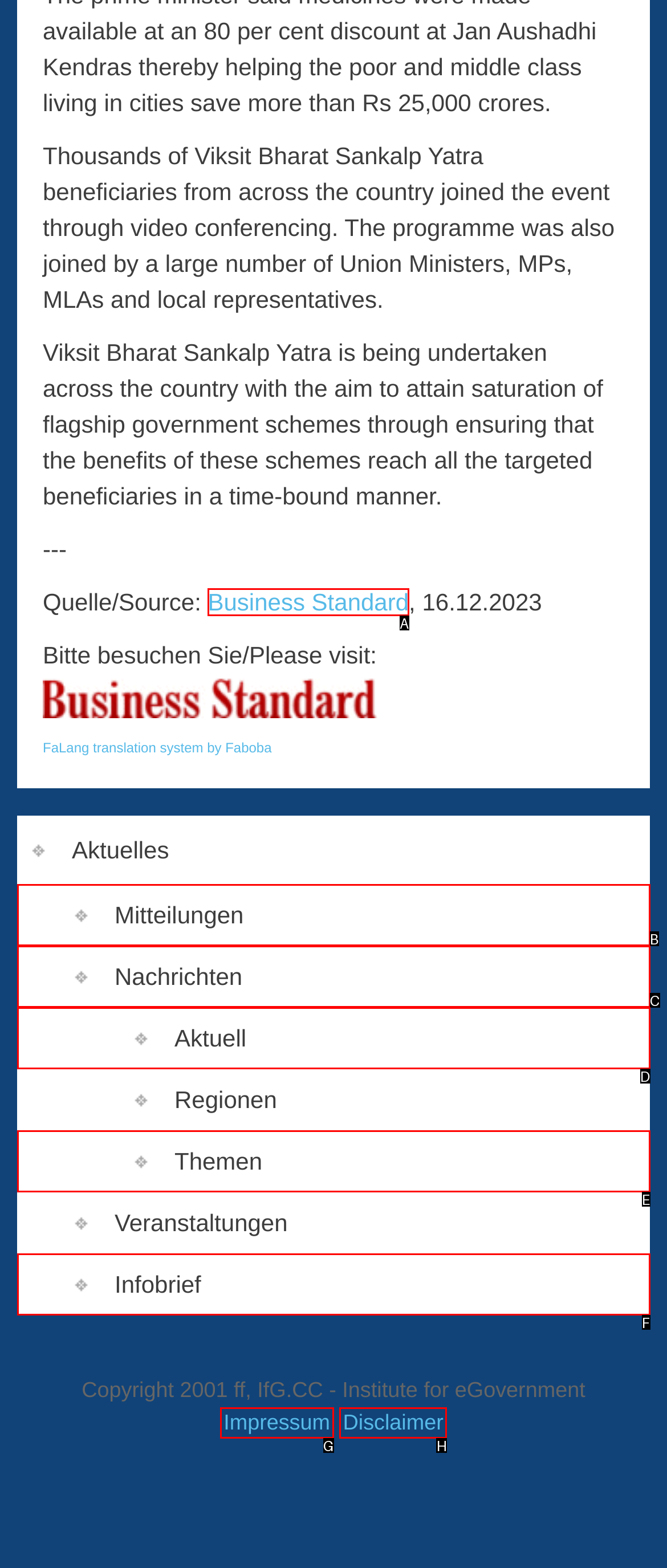Choose the letter that best represents the description: Business Standard. Answer with the letter of the selected choice directly.

A